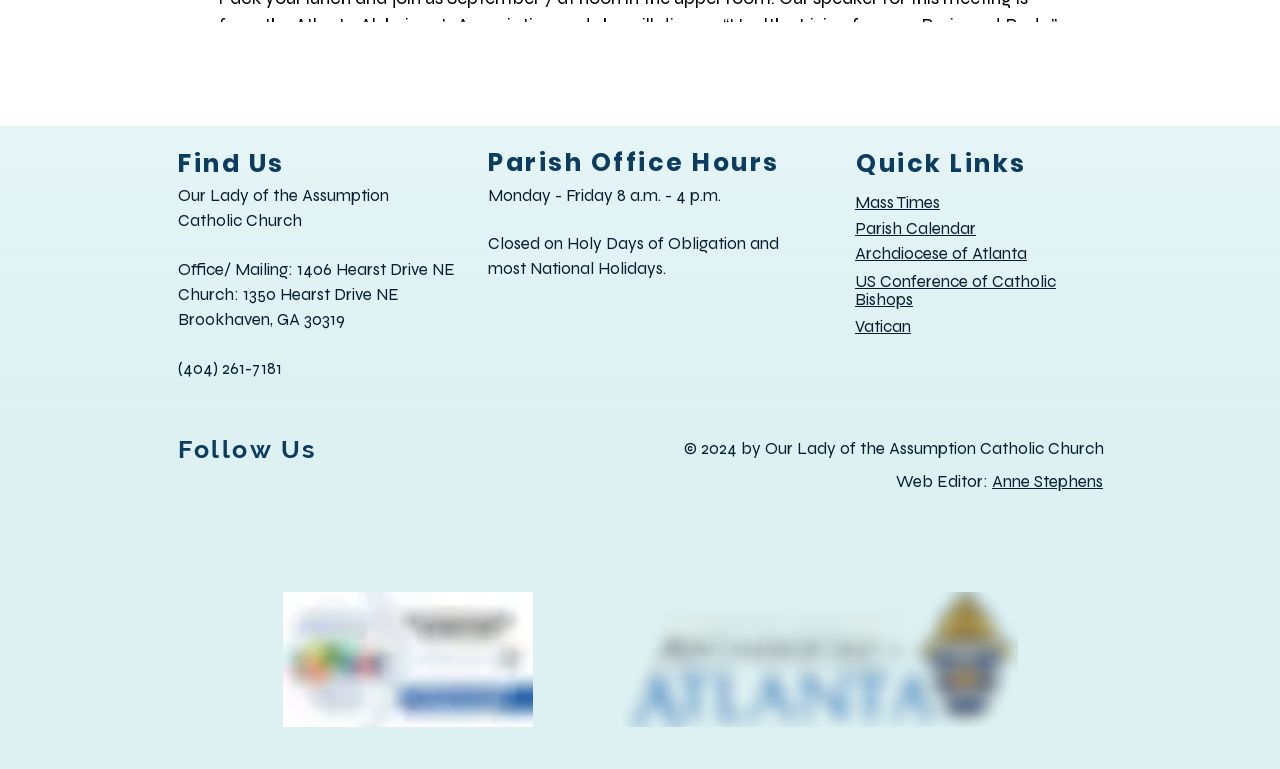Locate the bounding box coordinates of the area to click to fulfill this instruction: "View Mass Times". The bounding box should be presented as four float numbers between 0 and 1, in the order [left, top, right, bottom].

[0.668, 0.252, 0.734, 0.275]